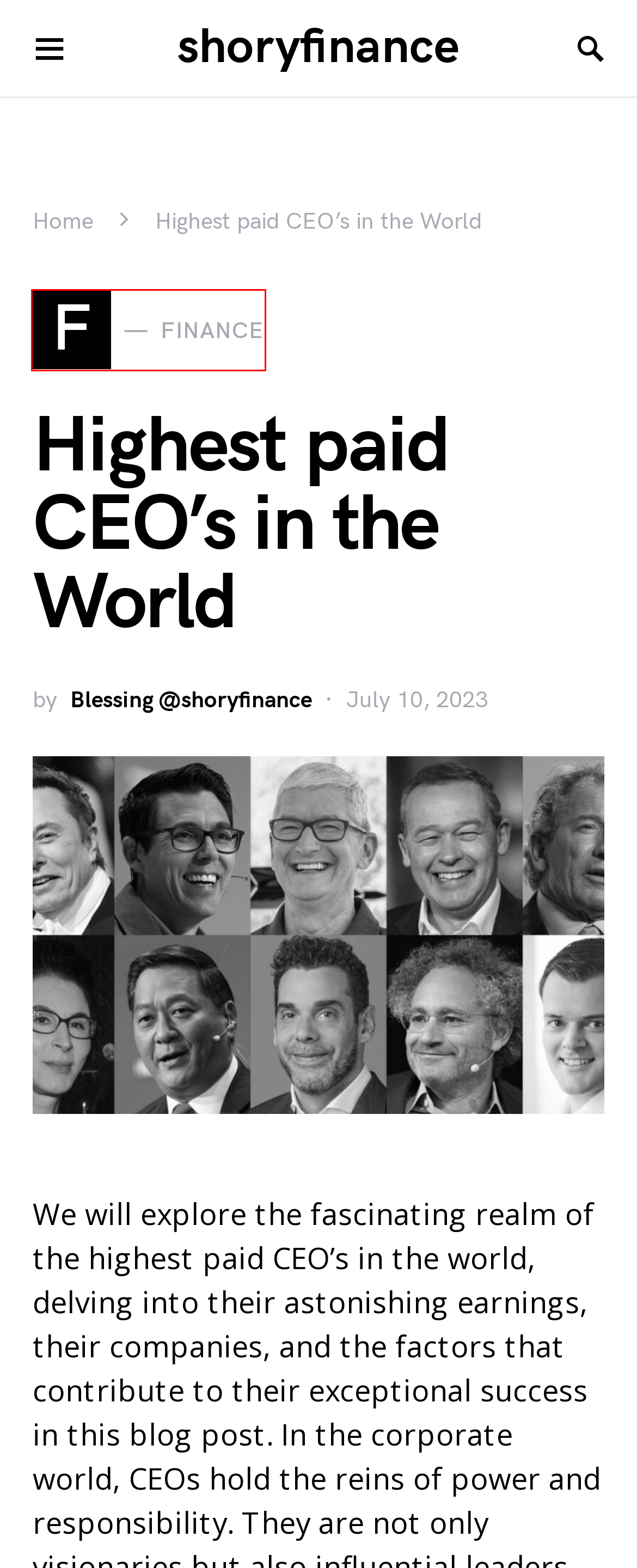A screenshot of a webpage is given, featuring a red bounding box around a UI element. Please choose the webpage description that best aligns with the new webpage after clicking the element in the bounding box. These are the descriptions:
A. How to Negotiate Salary Offer
B. FINANCE Archives - shoryfinance
C. Contact Us - shoryfinance
D. Privacy Policy - shoryfinance
E. shoryfinance -
F. Which Type of Business is Best for Juanita to Start
G. How To Start a HVAC Business
H. Blessing @shoryfinance, Author at shoryfinance

B